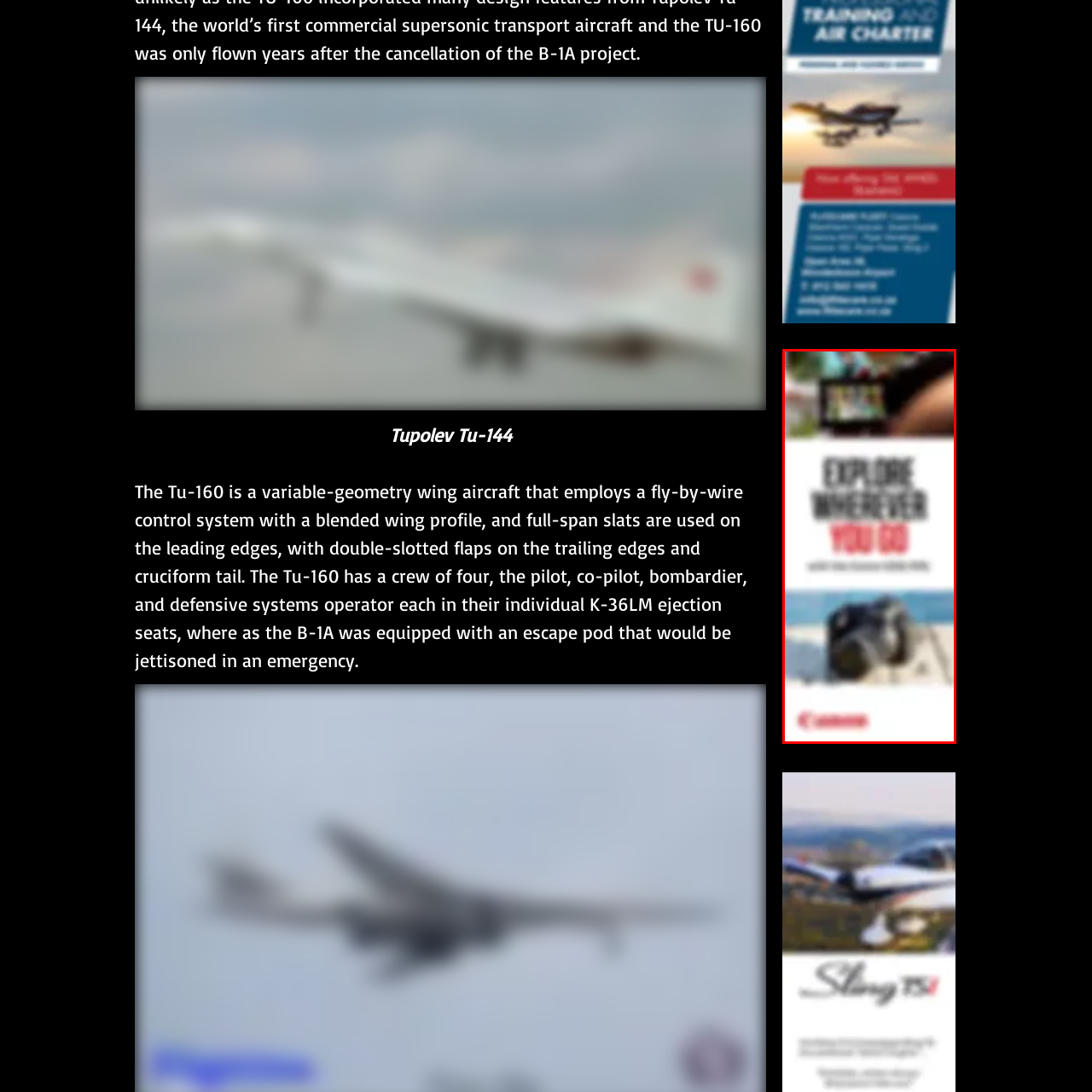Refer to the image within the red box and answer the question concisely with a single word or phrase: Where is Canon's logo positioned?

at the bottom